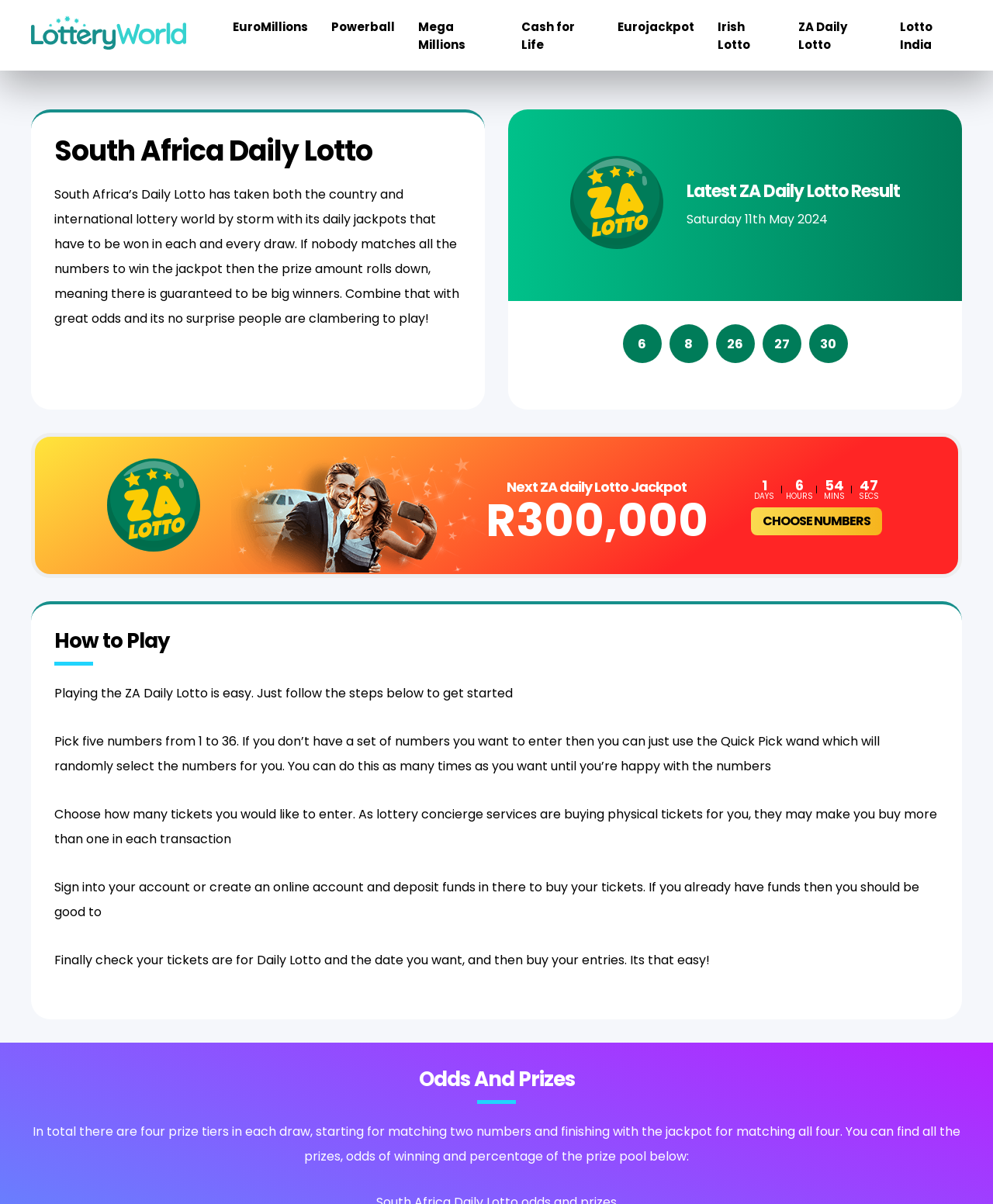Locate the bounding box coordinates of the element that needs to be clicked to carry out the instruction: "Click on the EuroMillions link". The coordinates should be given as four float numbers ranging from 0 to 1, i.e., [left, top, right, bottom].

[0.234, 0.015, 0.31, 0.029]